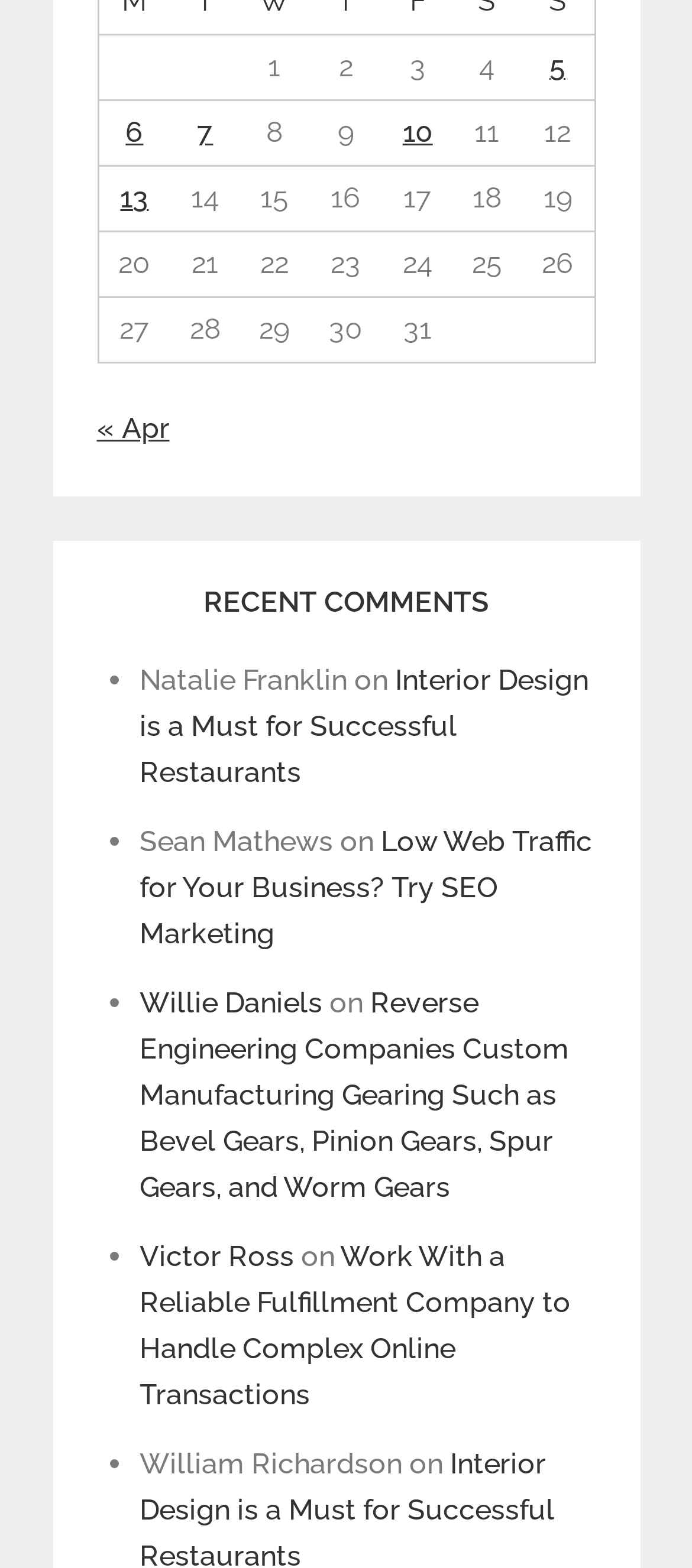Please identify the bounding box coordinates of the area that needs to be clicked to fulfill the following instruction: "Click on 'Interior Design is a Must for Successful Restaurants'."

[0.201, 0.423, 0.85, 0.503]